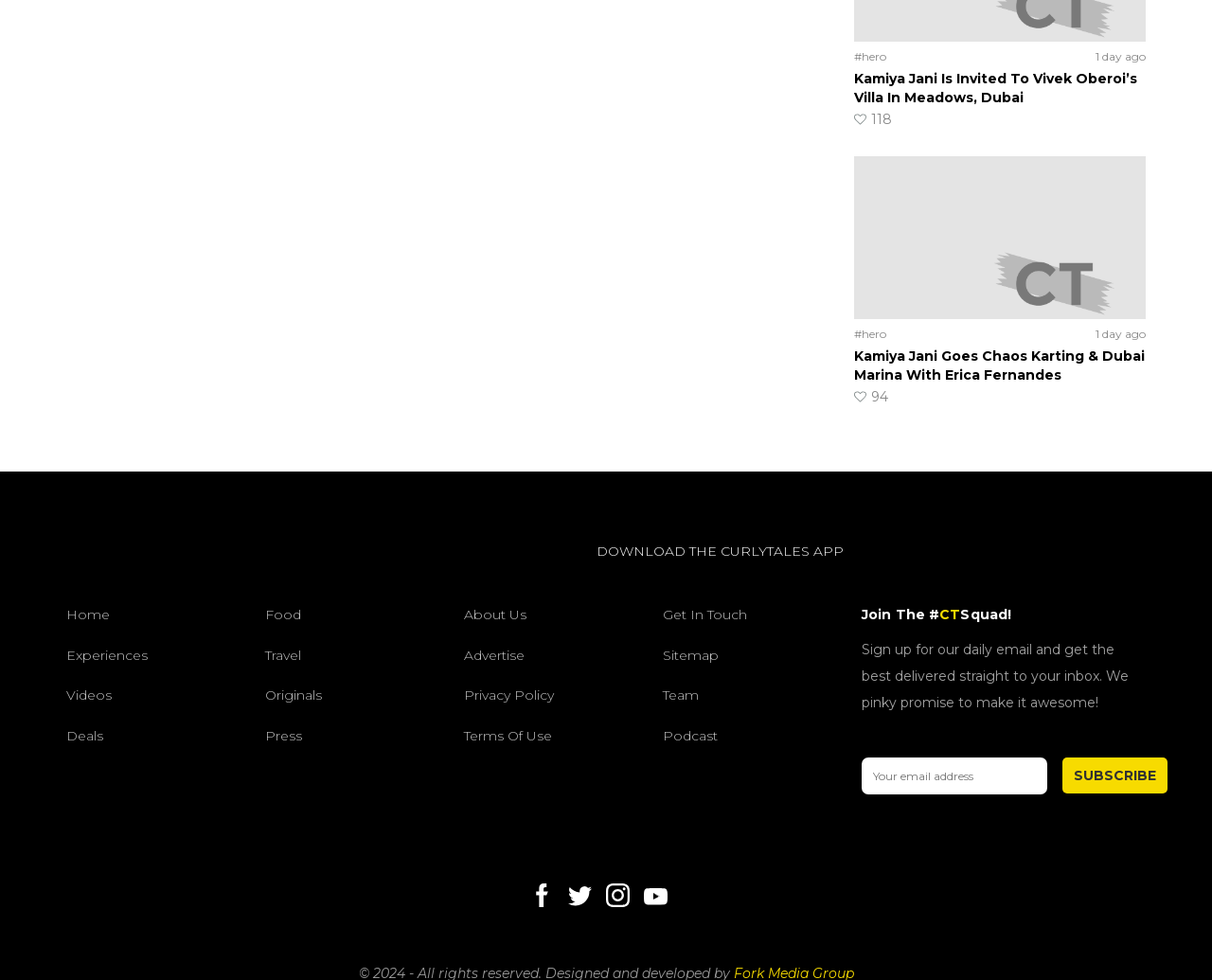Please give a short response to the question using one word or a phrase:
What is the title of the first article?

Kamiya Jani Is Invited To Vivek Oberoi’s Villa In Meadows, Dubai